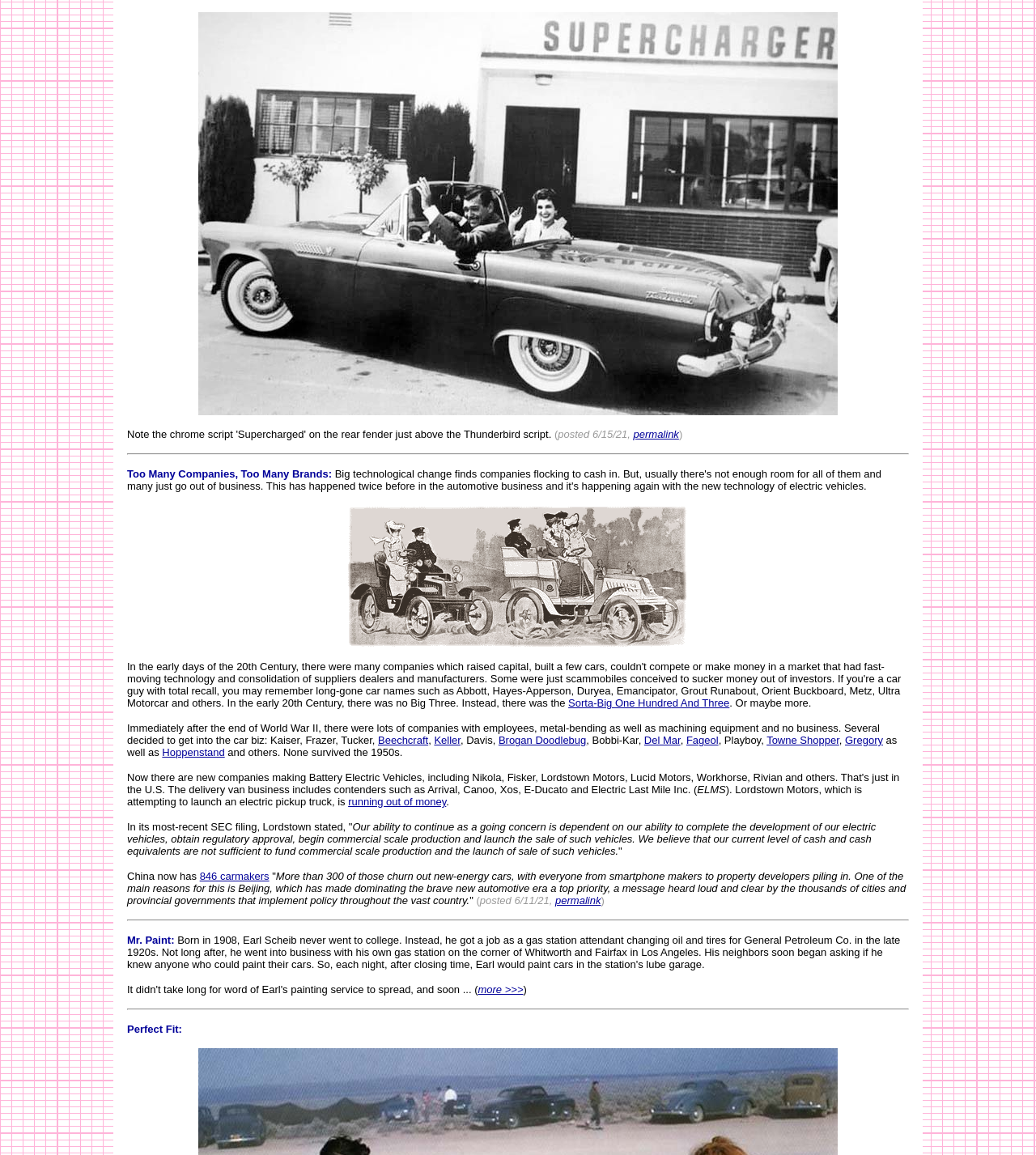What is the topic of the article?
Please utilize the information in the image to give a detailed response to the question.

The article discusses the history of car companies, specifically how many companies emerged after World War II and how China now has a large number of carmakers.